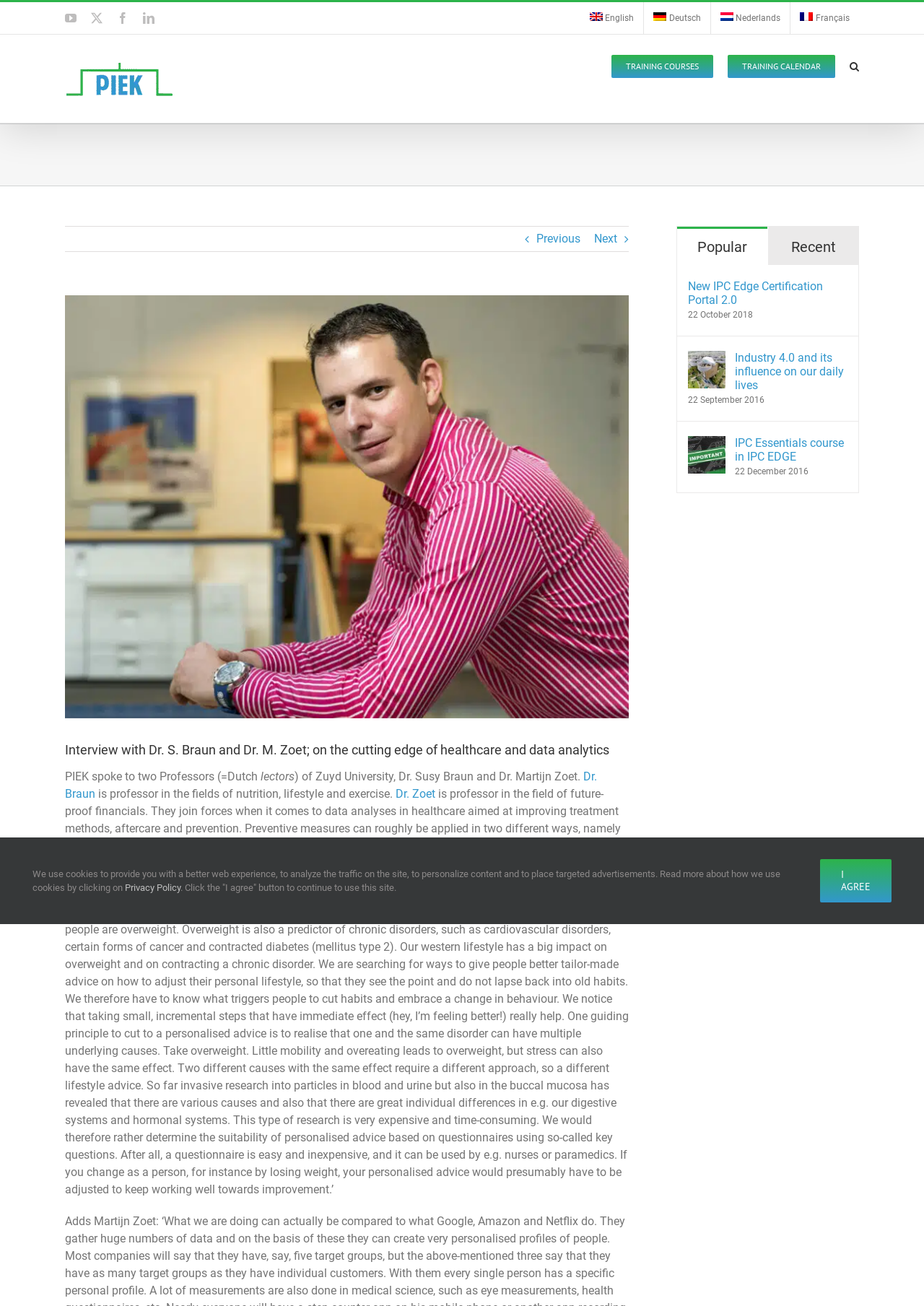Explain the contents of the webpage comprehensively.

This webpage is an interview article featuring Dr. Susy Braun and Dr. Martijn Zoet, professors at Zuyd University, discussing their work on healthcare and data analytics. 

At the top of the page, there are social media links, including YouTube, Facebook, and LinkedIn, followed by a navigation menu with language options. Below this, there is a PIEK logo, which is also an image. 

The main content of the page is divided into two sections. The top section has a page title bar with links to previous and next pages. Below this, there is a heading that reads "Interview with Dr. S. Braun and Dr. M. Zoet; on the cutting edge of healthcare and data analytics." 

The main article begins with a brief introduction to the professors, followed by a lengthy quote from Dr. Braun discussing their research on personalized lifestyle advice for people with chronic disorders. The text is divided into several paragraphs, with links to the professors' names and a few other relevant terms.

To the right of the main article, there is a complementary section with links to popular and recent articles, including "New IPC Edge Certification Portal 2.0" and "Industry 4.0 and its influence on our daily lives." Each of these links has a corresponding image and date.

At the bottom of the page, there is a notice about the use of cookies, with a link to the Privacy Policy, and a button to agree to the terms. Finally, there is a "Go to Top" link in the bottom right corner.